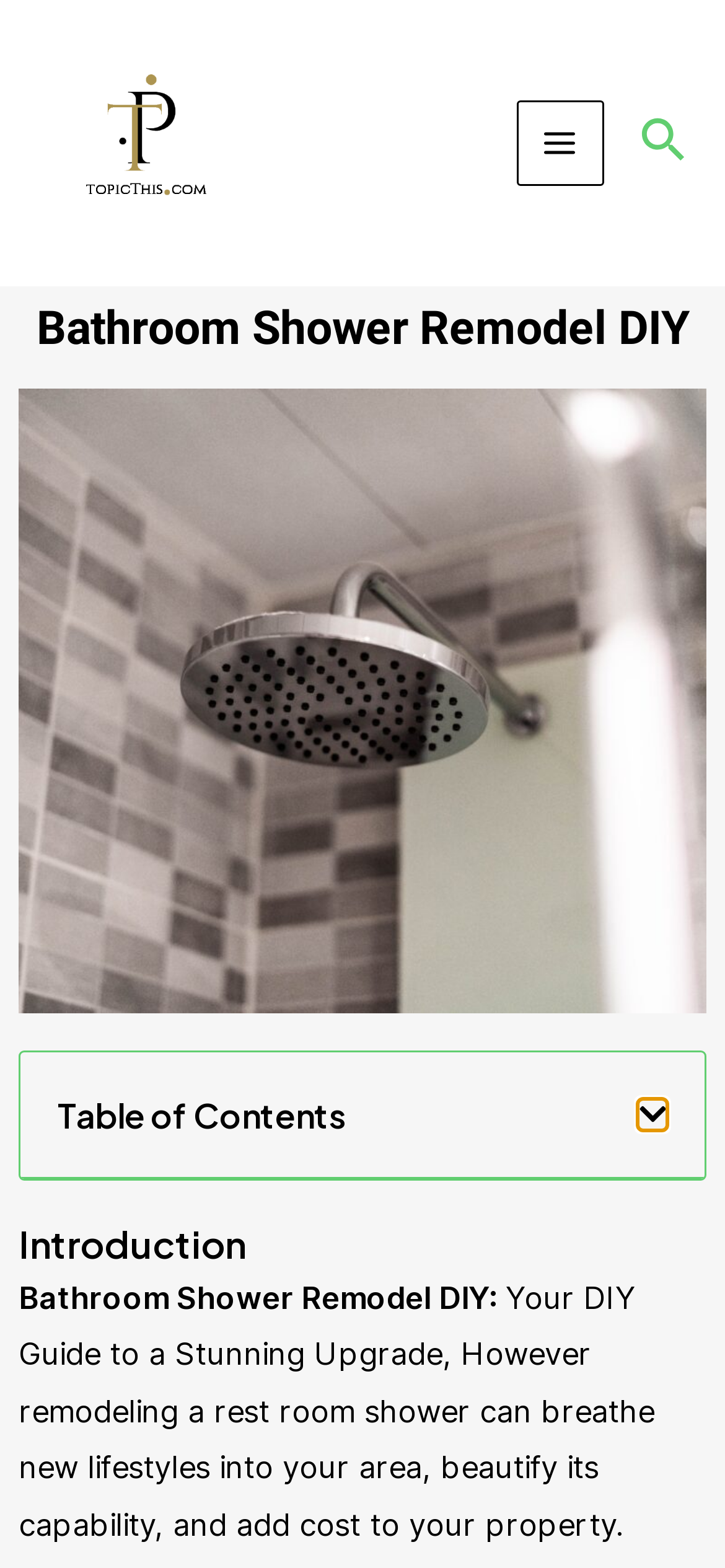Based on the element description alt="topicthis.com", identify the bounding box coordinates for the UI element. The coordinates should be in the format (top-left x, top-left y, bottom-right x, bottom-right y) and within the 0 to 1 range.

[0.051, 0.078, 0.362, 0.101]